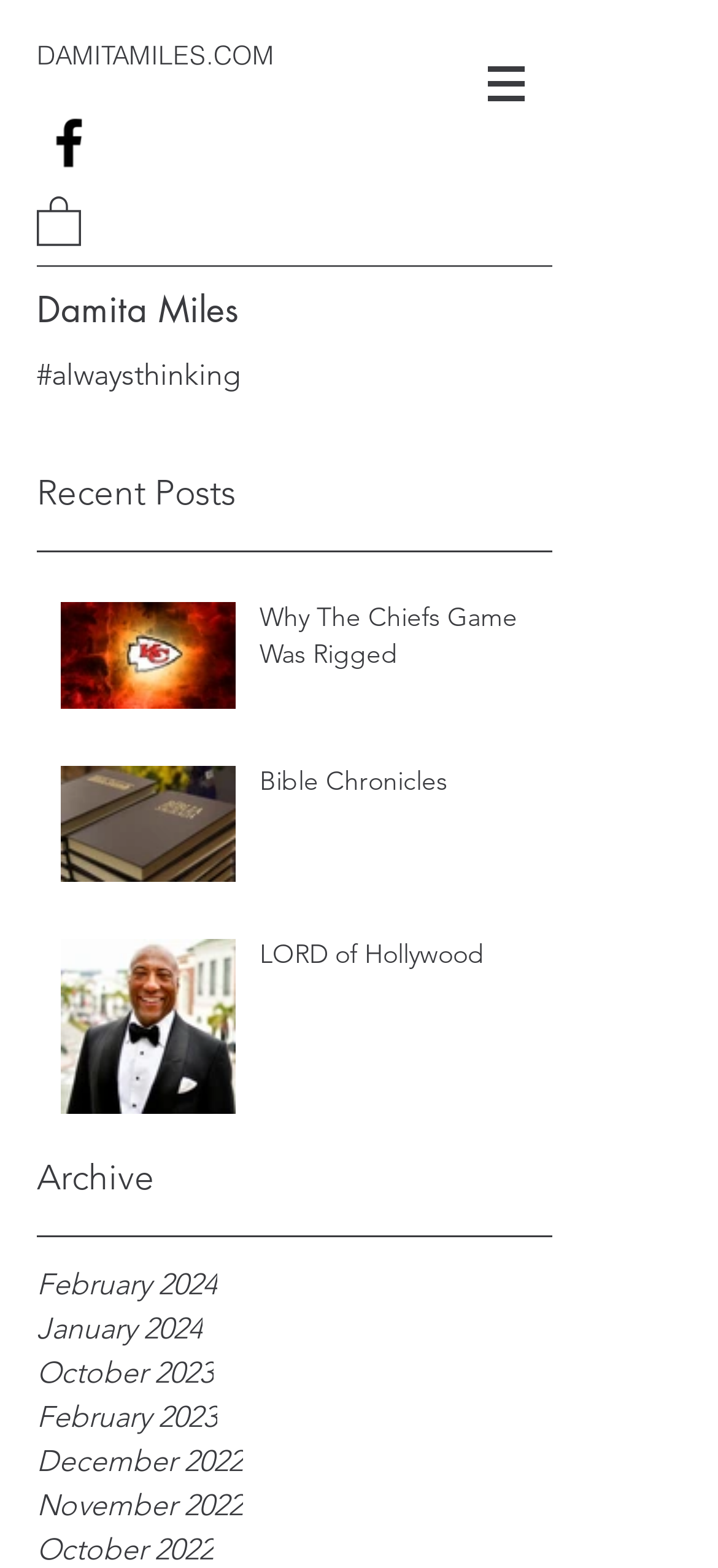Identify the primary heading of the webpage and provide its text.

ANCESTORS OR PREDECESSORS